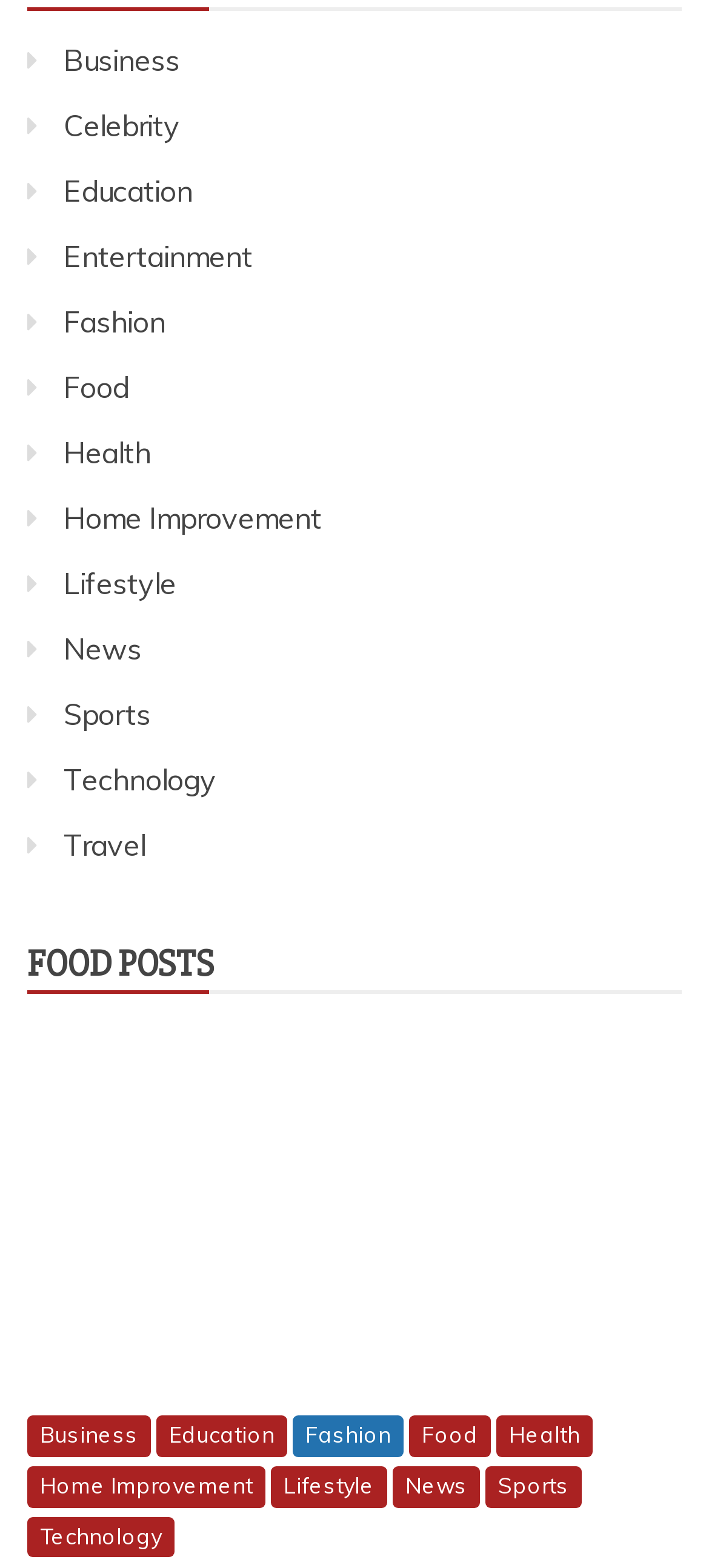How many links are there in the section 'FOOD POSTS'?
From the details in the image, answer the question comprehensively.

There are 2 links in the section 'FOOD POSTS', including the link 'FOOD POSTS' and the link 'sofa set design'.